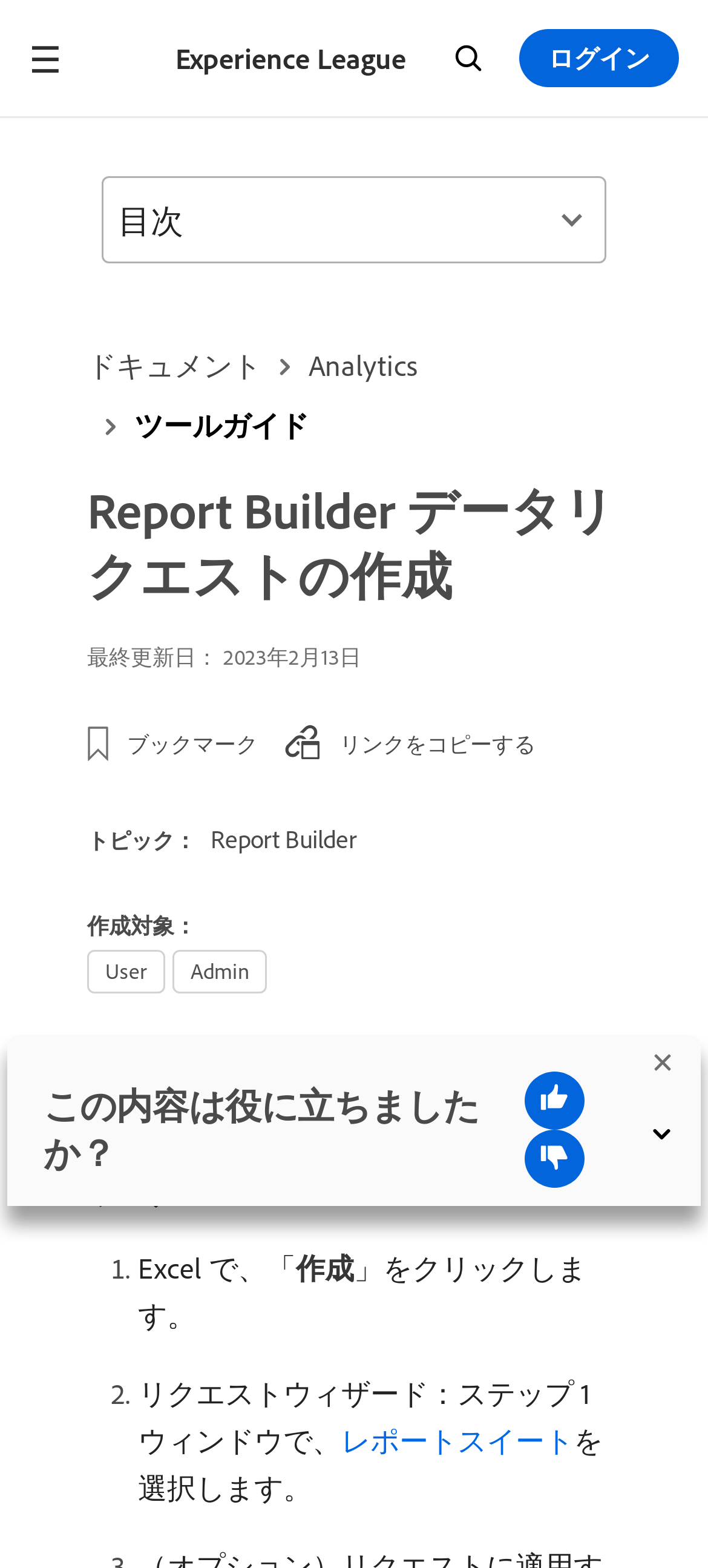Give a short answer to this question using one word or a phrase:
What is the target audience for this data request?

User and Admin